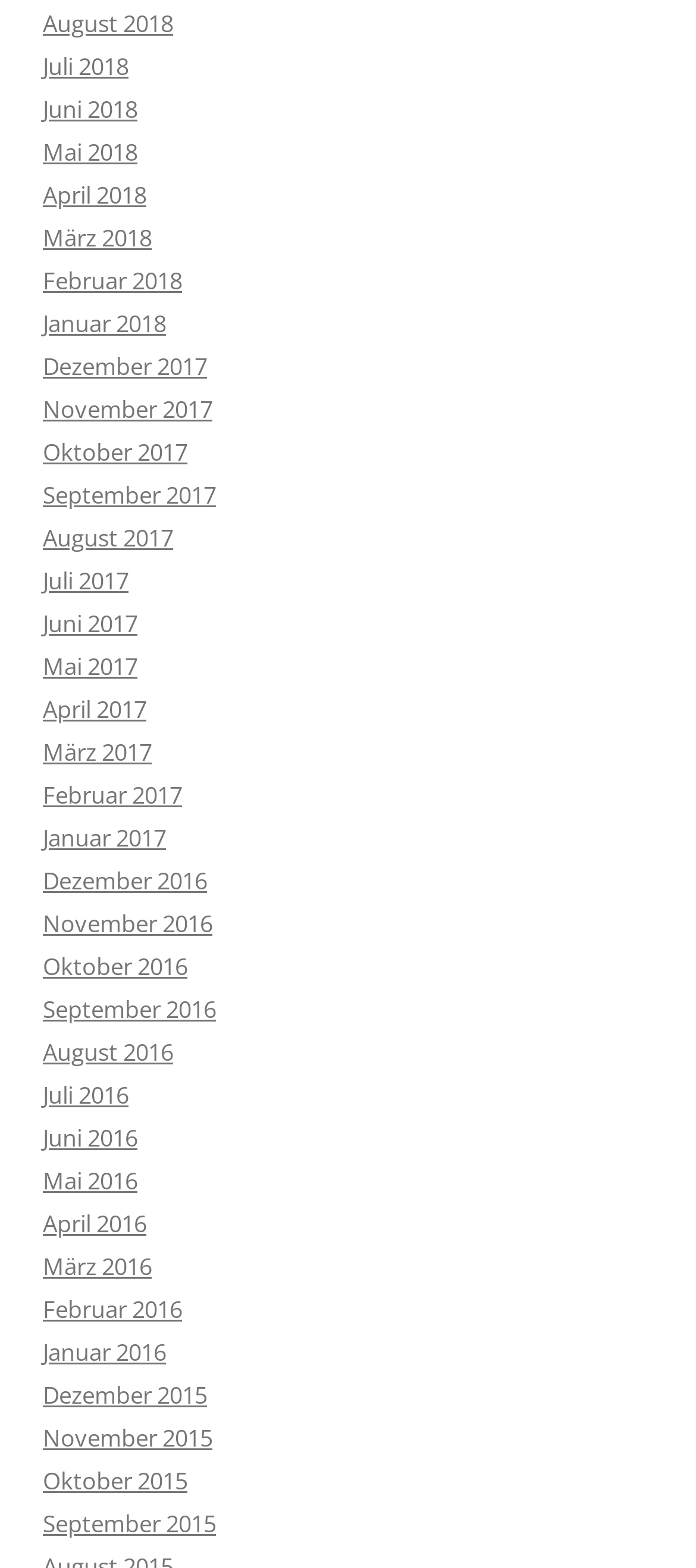Can you identify the bounding box coordinates of the clickable region needed to carry out this instruction: 'check Mai 2018'? The coordinates should be four float numbers within the range of 0 to 1, stated as [left, top, right, bottom].

[0.062, 0.086, 0.197, 0.107]